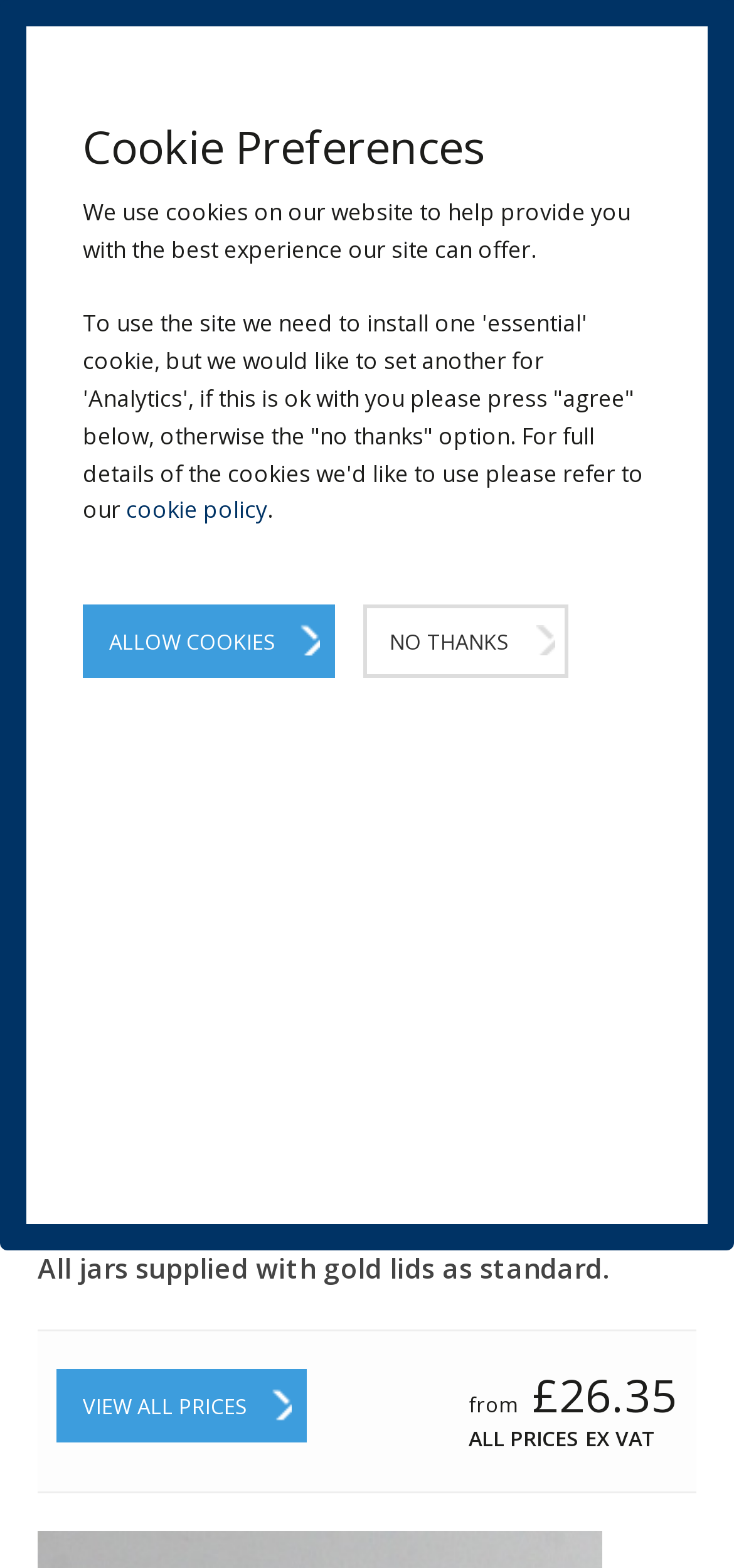Predict the bounding box coordinates of the area that should be clicked to accomplish the following instruction: "Search for something". The bounding box coordinates should consist of four float numbers between 0 and 1, i.e., [left, top, right, bottom].

[0.385, 0.01, 0.885, 0.04]